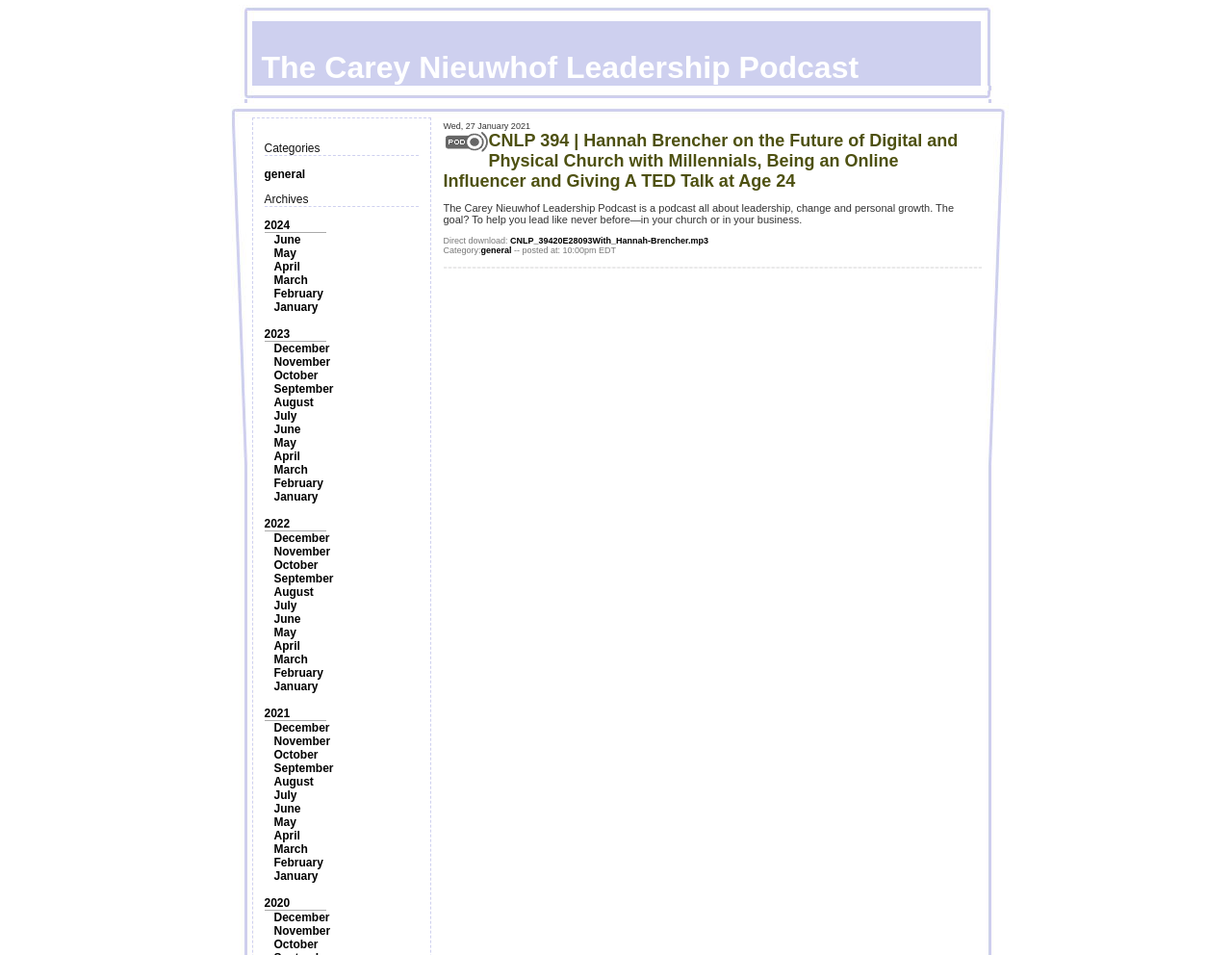What is the topic of the podcast episode?
Using the image as a reference, deliver a detailed and thorough answer to the question.

I found the topic of the podcast episode by reading the text 'CNLP 394 | Hannah Brencher on the Future of Digital and Physical Church with Millennials, Being an Online Influencer and Giving A TED Talk at Age 24' on the webpage.